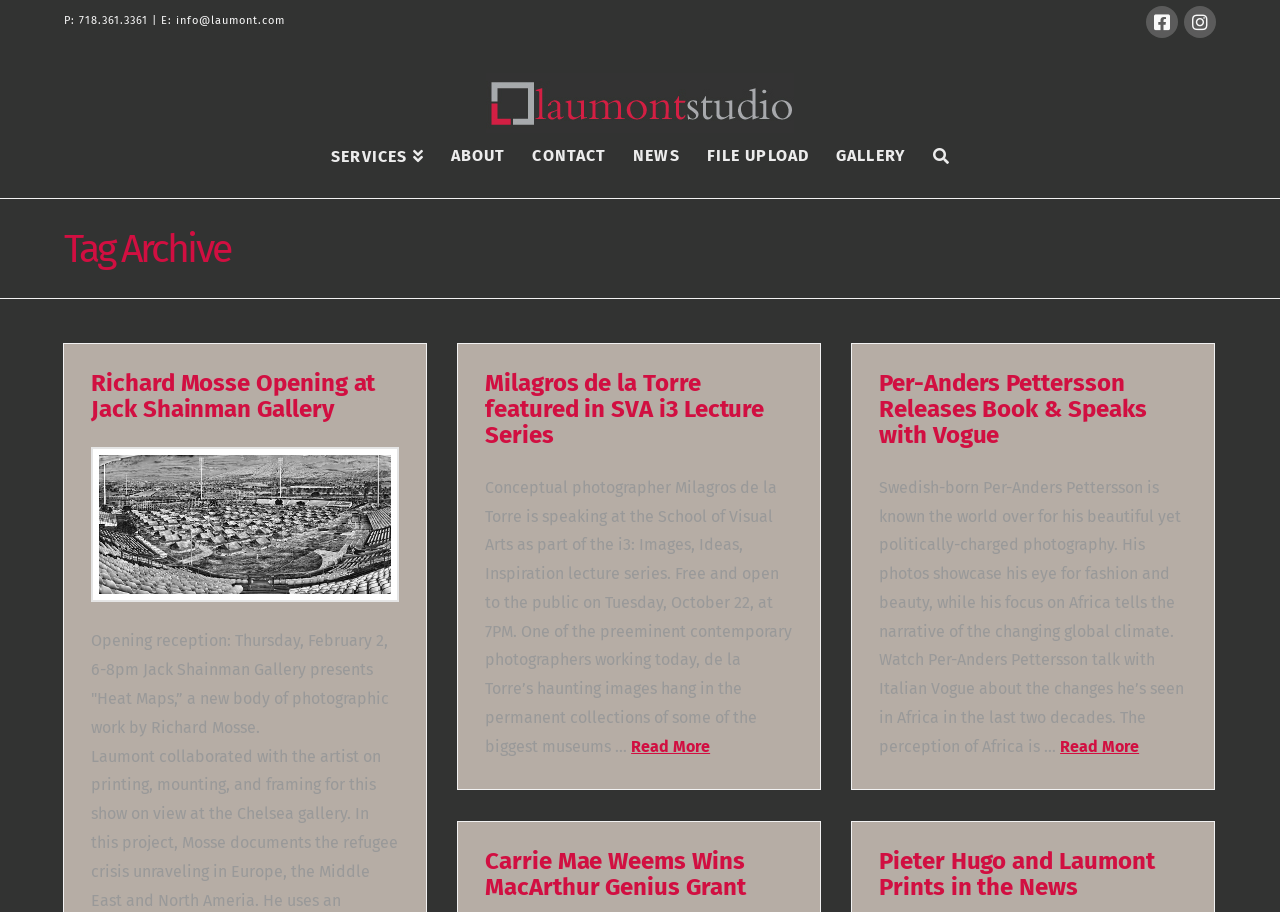What is the topic of the lecture series where Milagros de la Torre is speaking?
Look at the screenshot and respond with a single word or phrase.

Images, Ideas, Inspiration